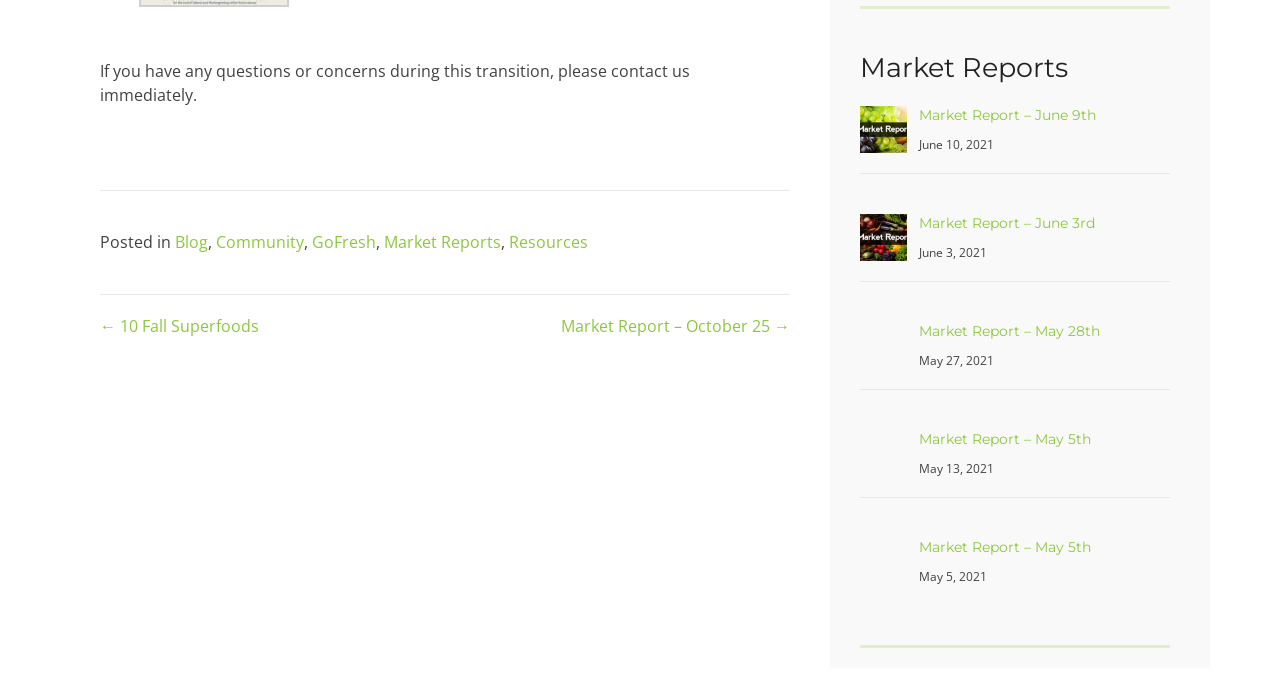Answer the question using only a single word or phrase: 
What is the purpose of the 'Contact us' section?

For questions or concerns